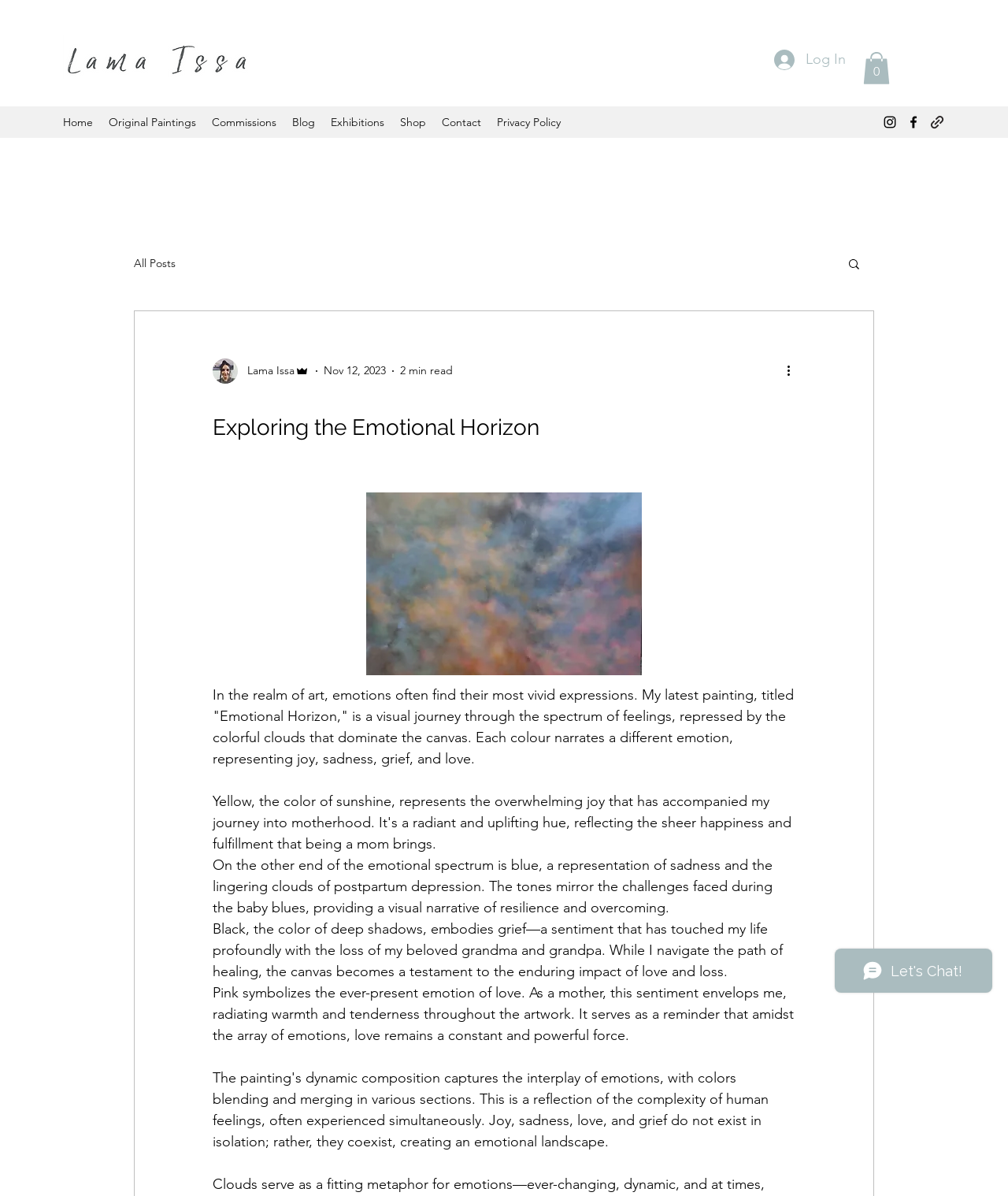Could you specify the bounding box coordinates for the clickable section to complete the following instruction: "Open the 'Shop' page"?

[0.389, 0.092, 0.43, 0.112]